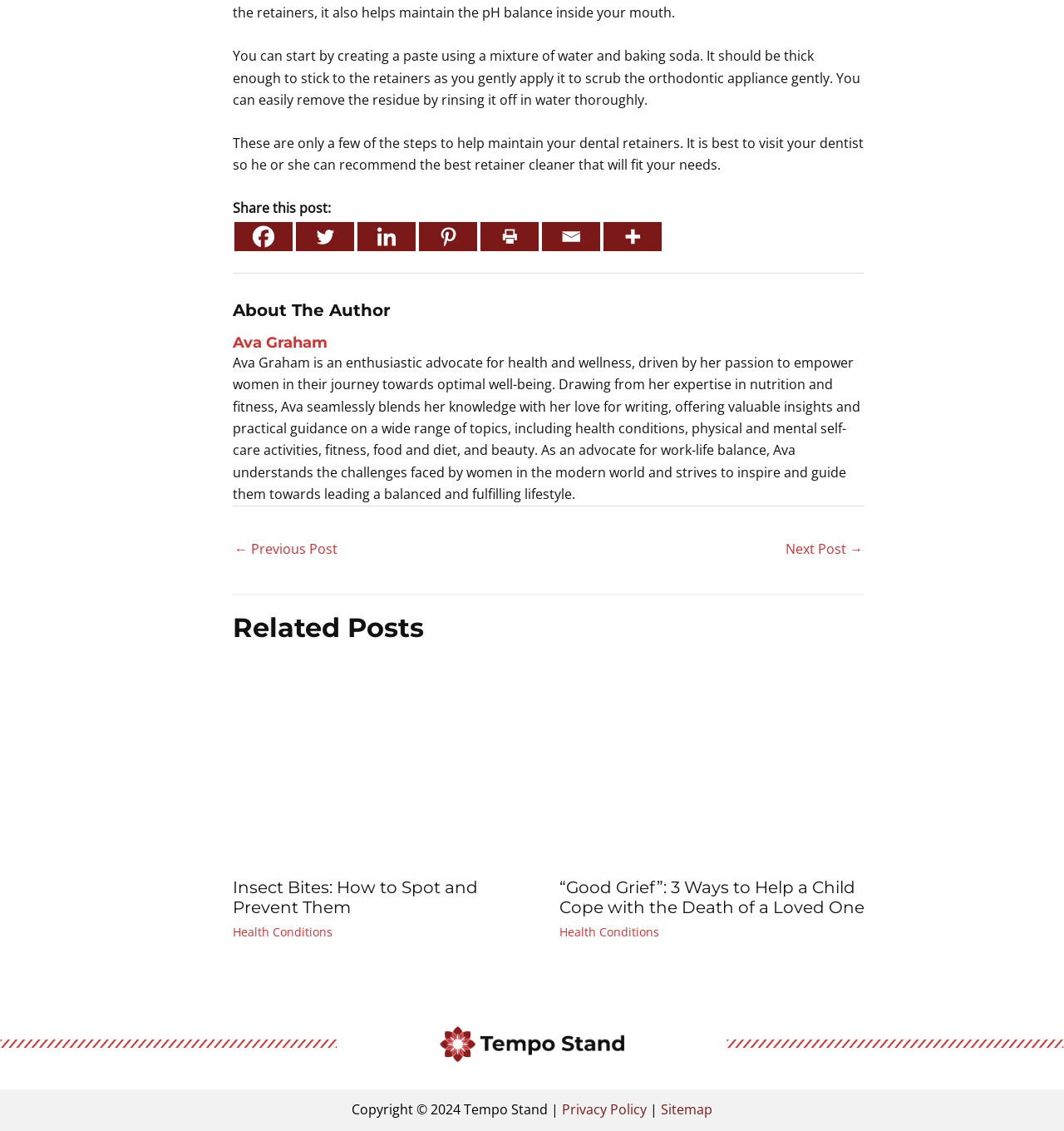Locate the bounding box coordinates of the element's region that should be clicked to carry out the following instruction: "Go to the next post". The coordinates need to be four float numbers between 0 and 1, i.e., [left, top, right, bottom].

[0.738, 0.472, 0.811, 0.5]